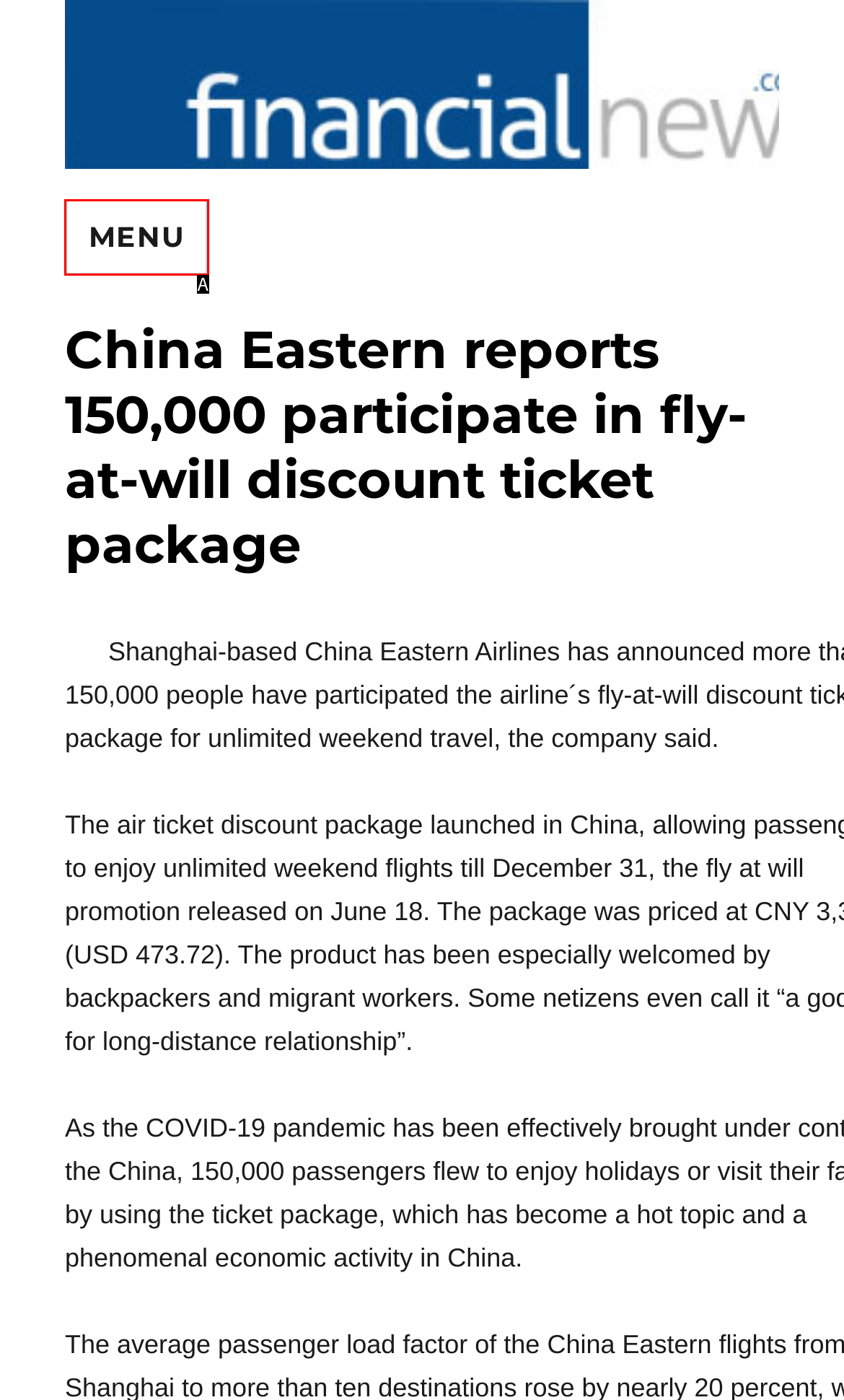Select the appropriate option that fits: Menu
Reply with the letter of the correct choice.

A